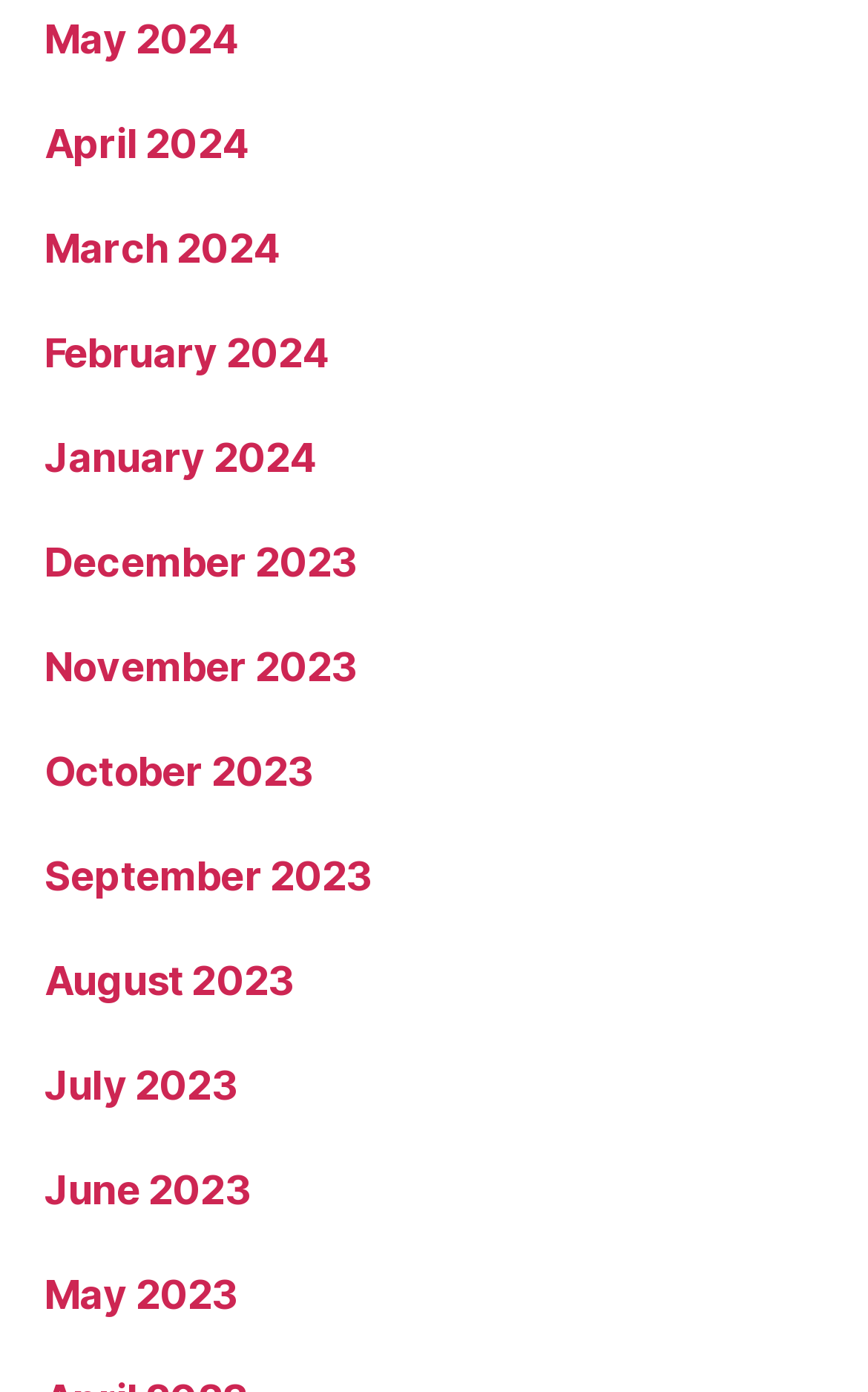Please examine the image and answer the question with a detailed explanation:
What is the month listed above June 2023?

By examining the list of links, I can see that the link 'May 2023' is located above the link 'June 2023', indicating that May 2023 is the month listed above June 2023.